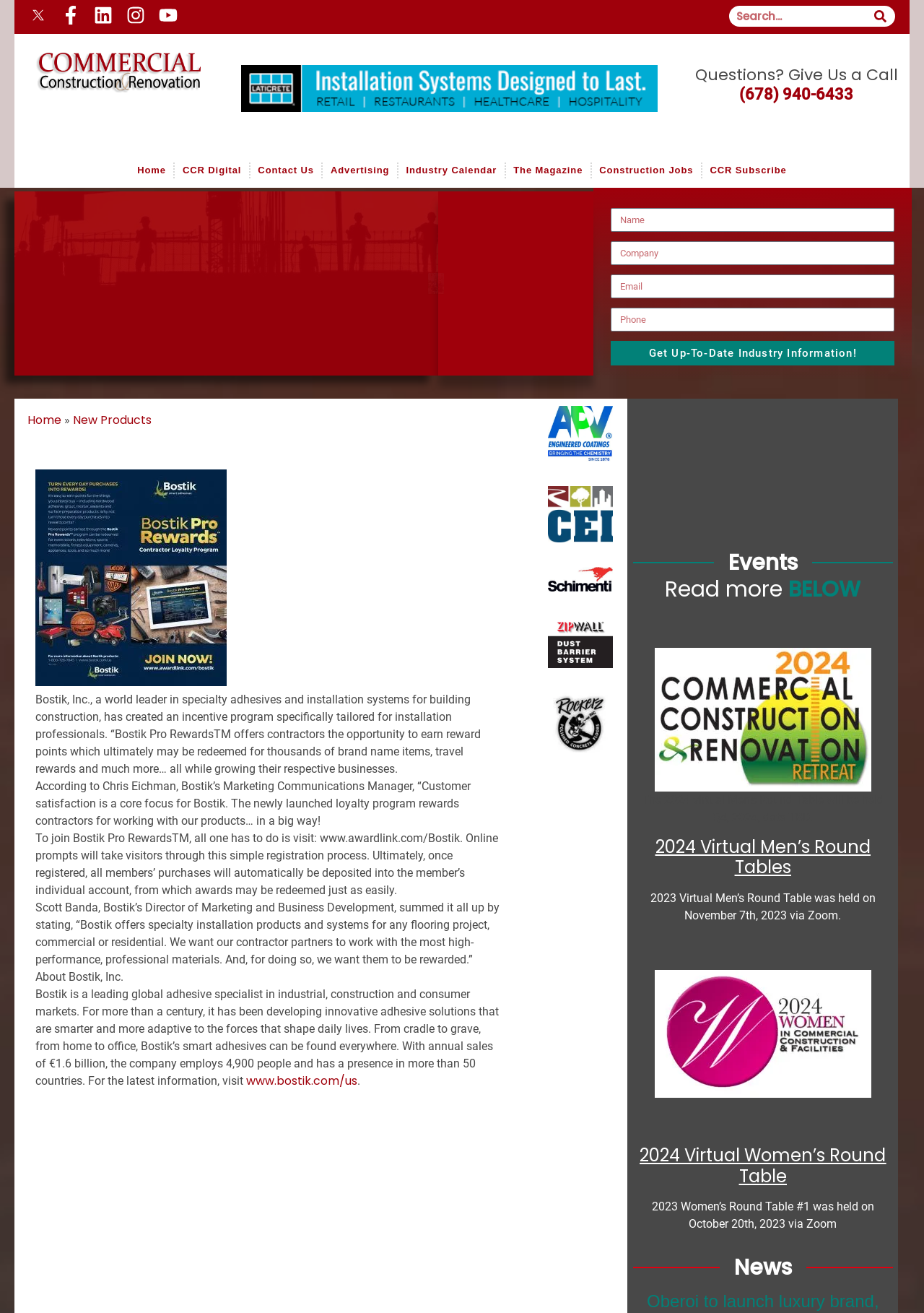Locate the UI element described as follows: "2024 Virtual Men’s Round Tables". Return the bounding box coordinates as four float numbers between 0 and 1 in the order [left, top, right, bottom].

[0.709, 0.636, 0.942, 0.67]